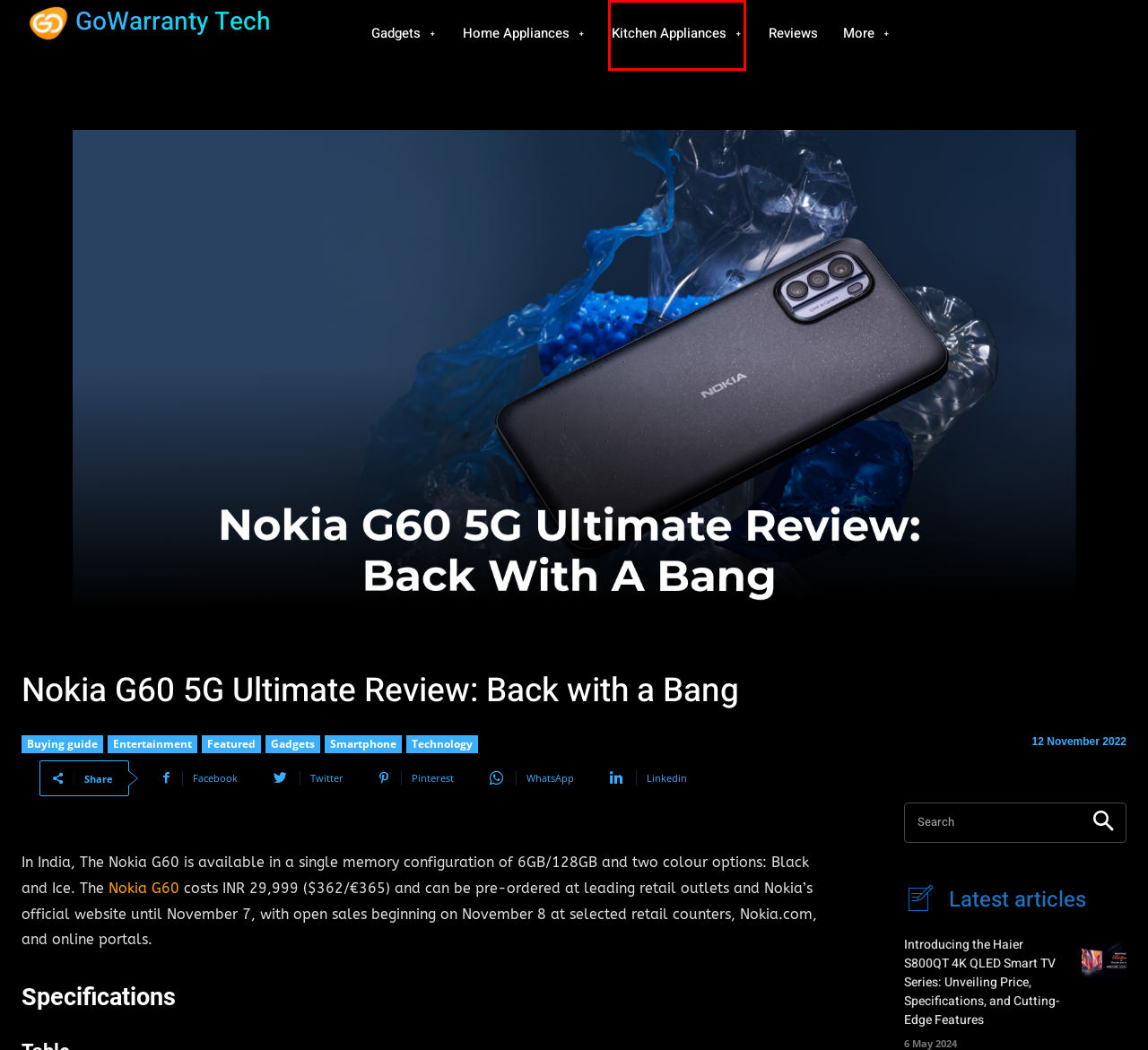After examining the screenshot of a webpage with a red bounding box, choose the most accurate webpage description that corresponds to the new page after clicking the element inside the red box. Here are the candidates:
A. Entertainment Archives - GoWarranty Tech
B. Gadgets Archives - GoWarranty Tech
C. GoWarranty Teach India: Reviews & News on Latest Consumer Electronics - GoWarranty Tech
D. Home Appliances Archives - GoWarranty Tech
E. Kitchen Appliances Archives - GoWarranty Tech
F. Buying guide Archives - GoWarranty Tech
G. Featured Archives - GoWarranty Tech
H. Reviews Archives - GoWarranty Tech

E